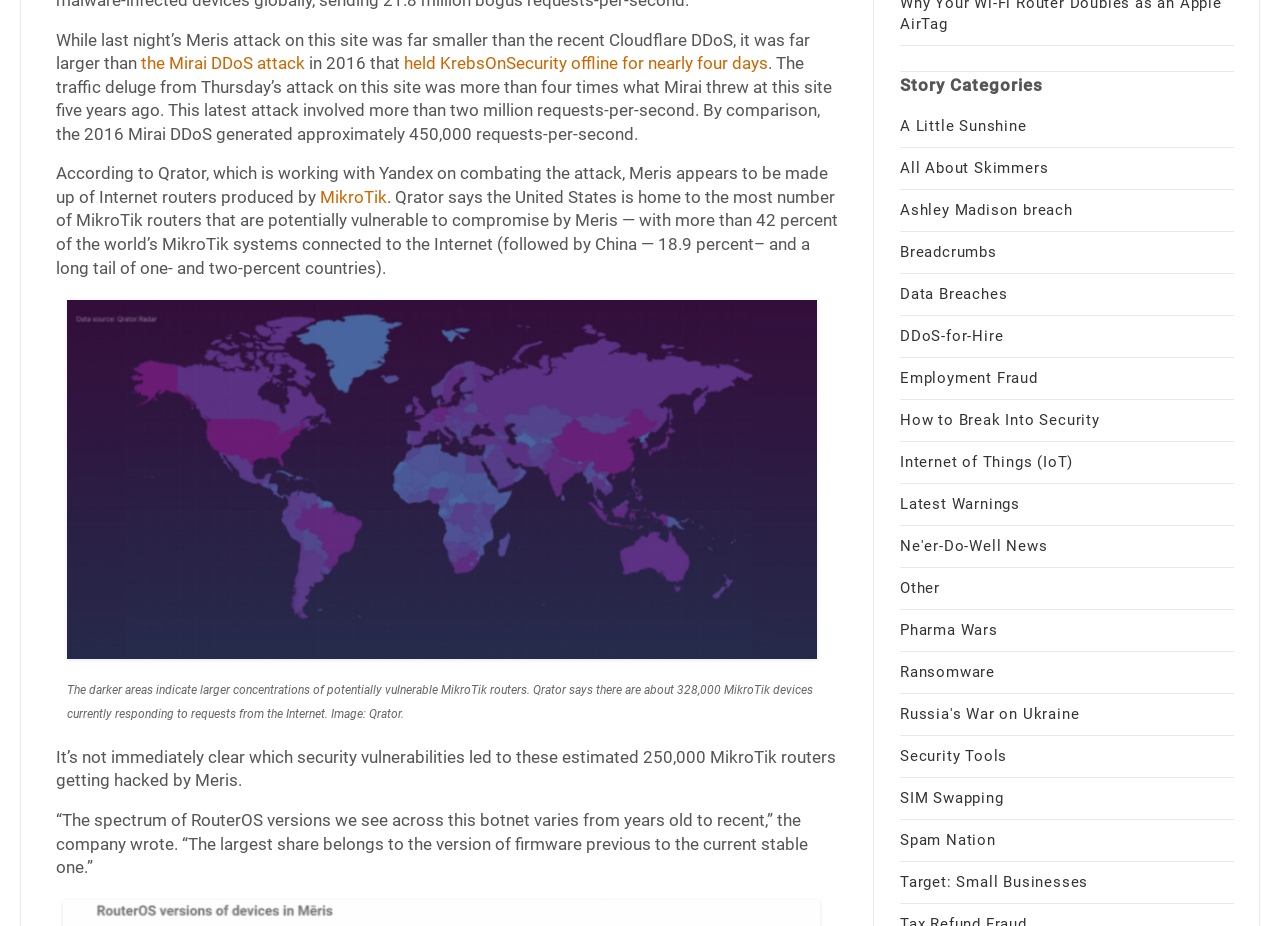Please determine the bounding box coordinates for the element that should be clicked to follow these instructions: "learn about Office 365 HTML attachment mail flow rules".

None